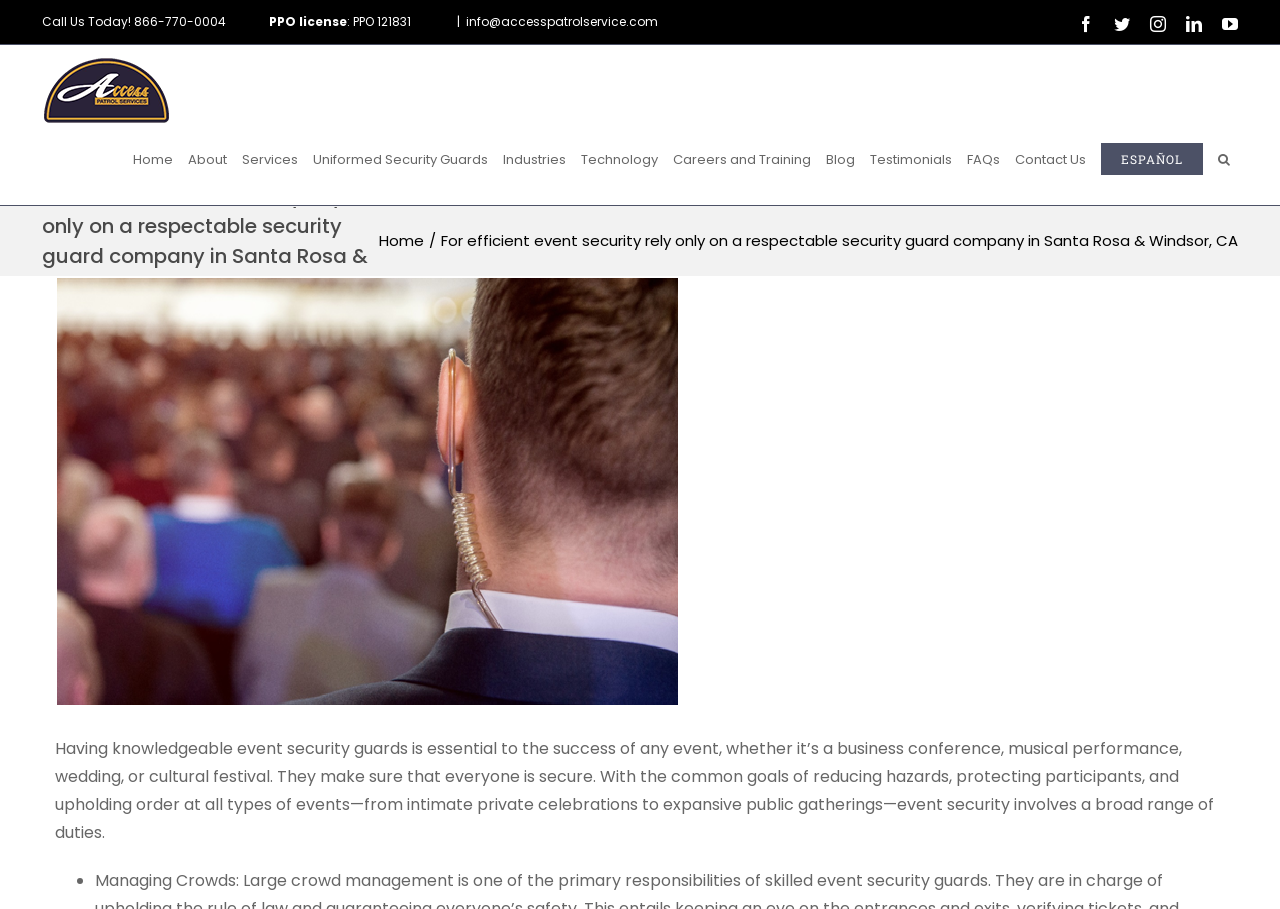Provide a thorough and detailed response to the question by examining the image: 
What is the name of the security guard company?

I found the name of the company by looking at the link element with the text 'Access Patrol Service Logo' at the top of the webpage, which suggests that it is the logo of the company.